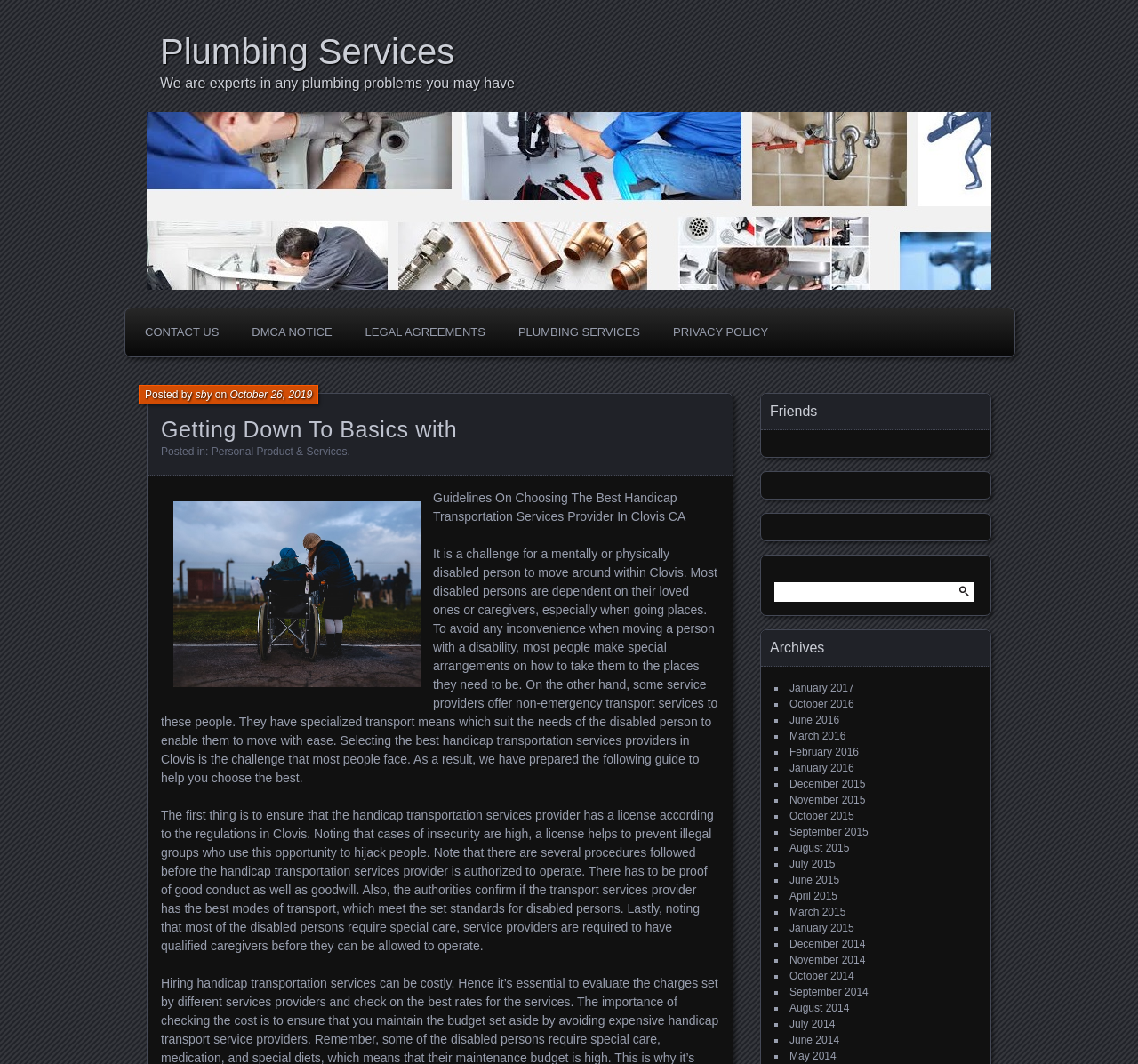Using the elements shown in the image, answer the question comprehensively: What is the purpose of the search box on this webpage?

The search box is located in the 'Friends' section, and it is likely used to search for articles or posts on the website, given the context of the webpage.